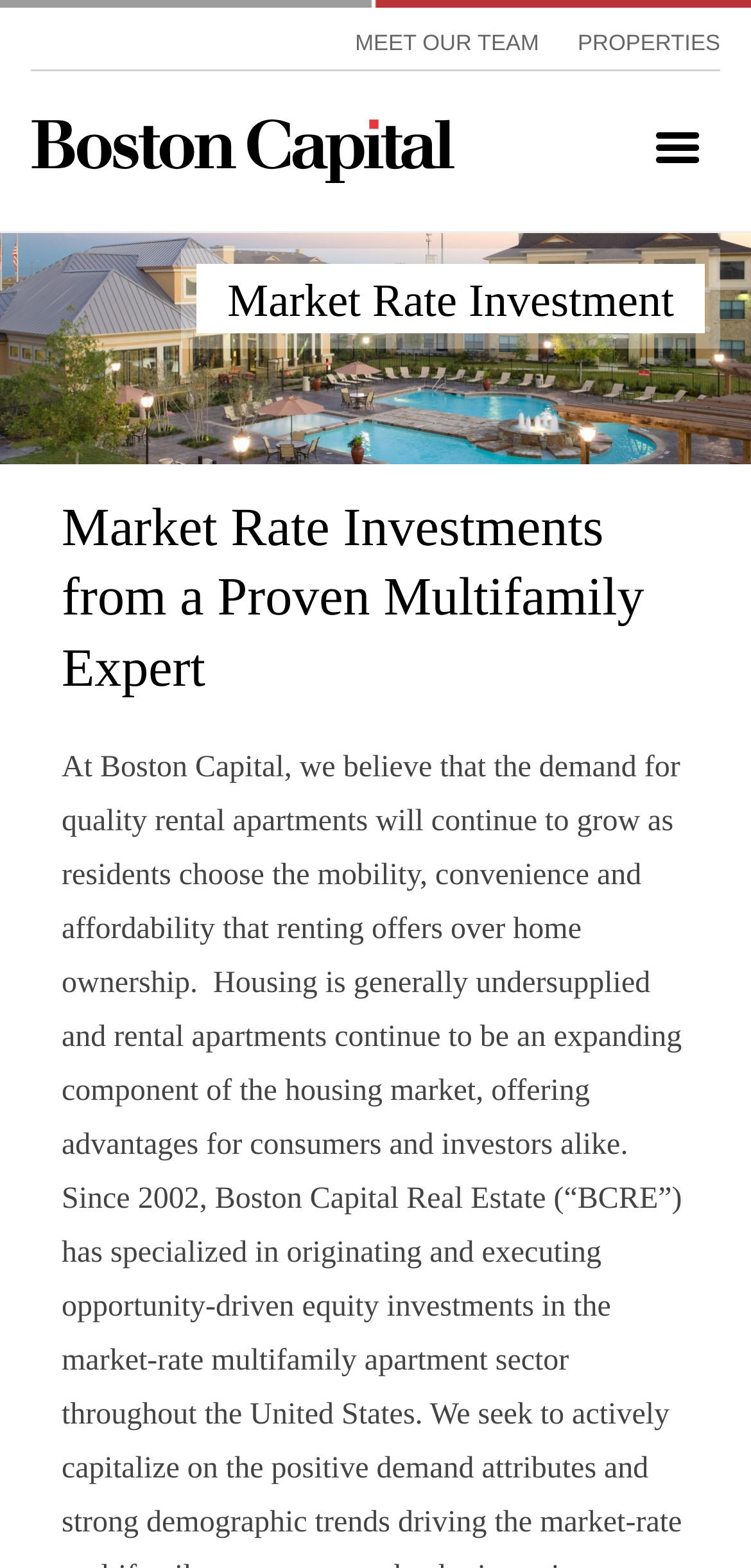What is the title or heading displayed on the webpage?

Market Rate Investment